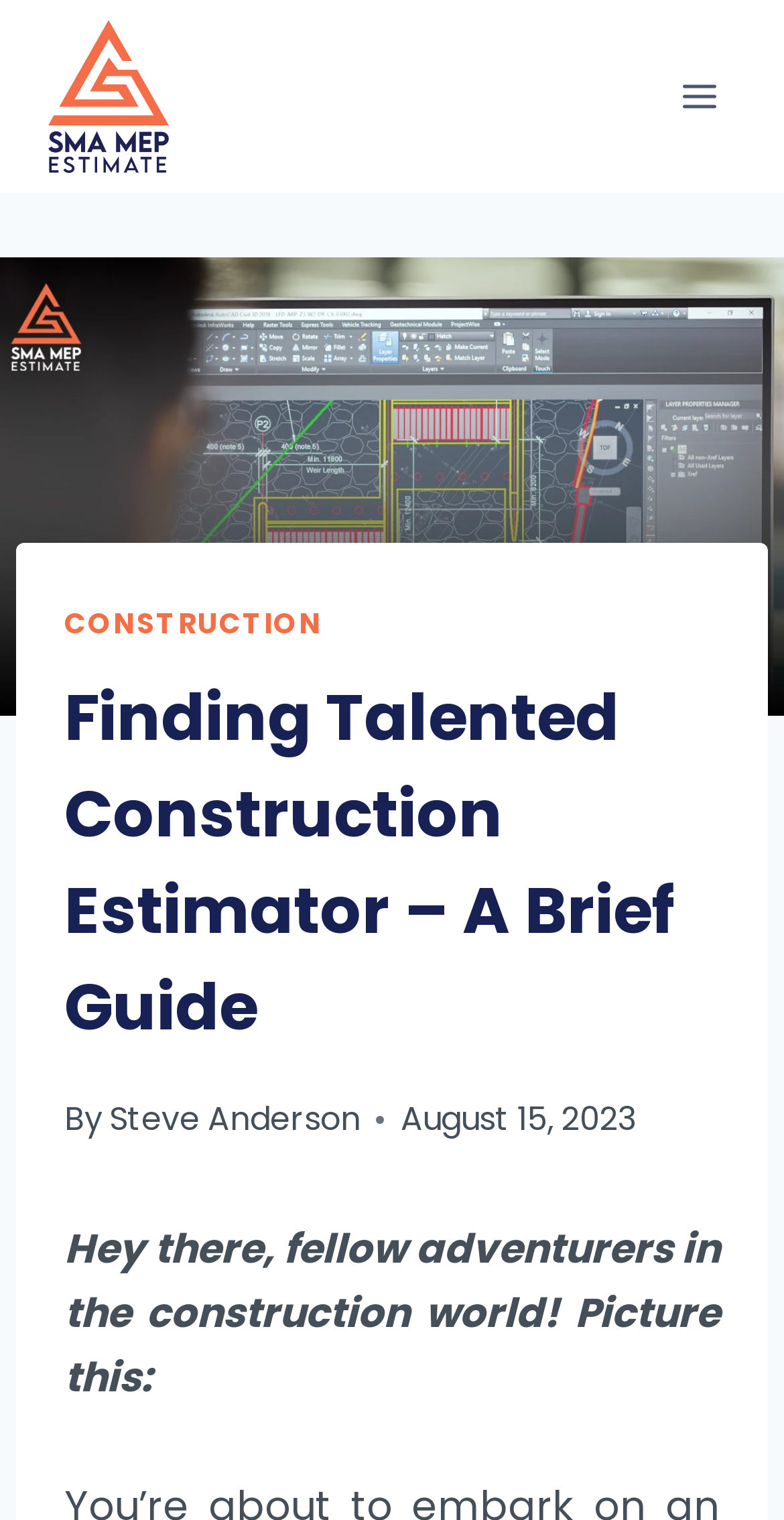Your task is to find and give the main heading text of the webpage.

Finding Talented Construction Estimator – A Brief Guide